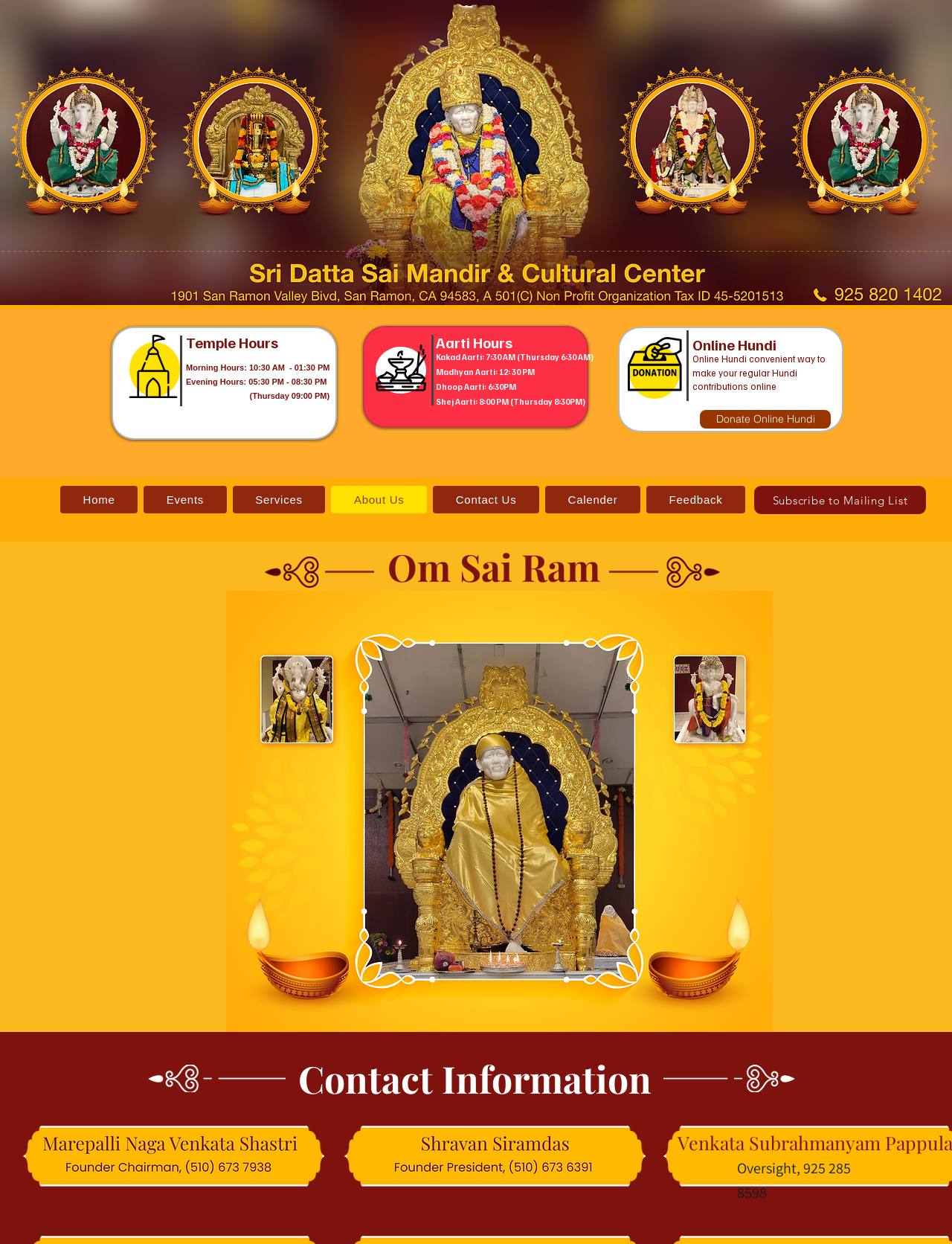Identify the bounding box coordinates for the element that needs to be clicked to fulfill this instruction: "Subscribe to mailing list". Provide the coordinates in the format of four float numbers between 0 and 1: [left, top, right, bottom].

[0.792, 0.391, 0.973, 0.413]